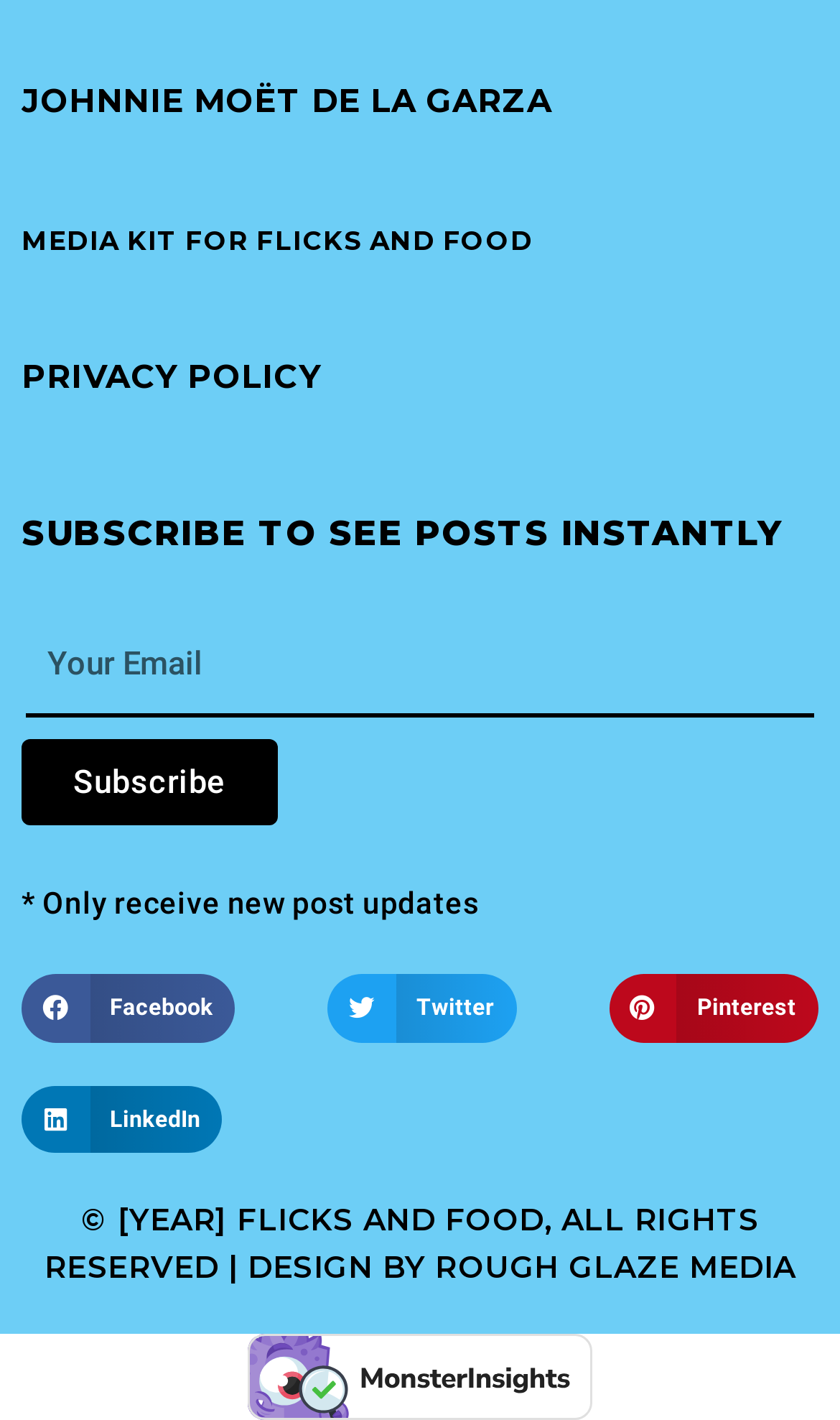Find the bounding box coordinates of the clickable element required to execute the following instruction: "Visit the media kit page". Provide the coordinates as four float numbers between 0 and 1, i.e., [left, top, right, bottom].

[0.026, 0.161, 0.635, 0.179]